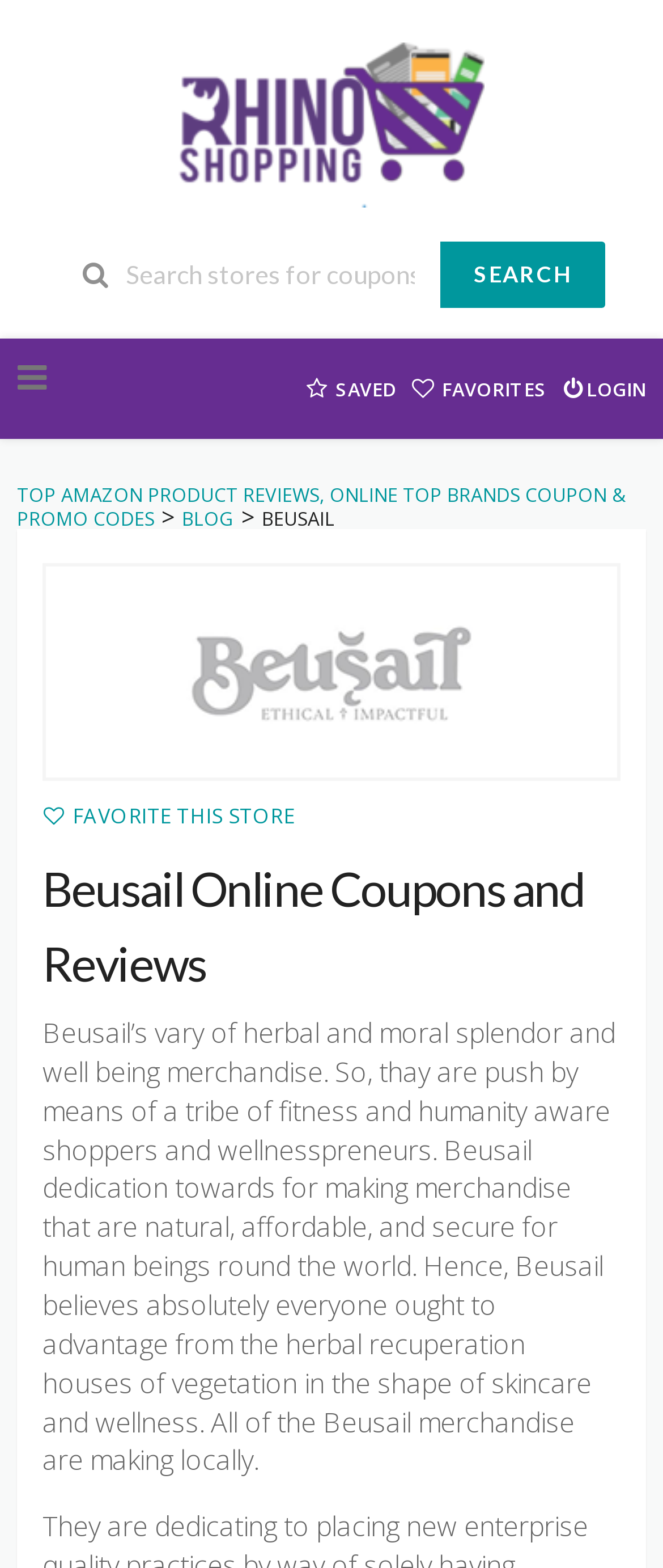Kindly determine the bounding box coordinates of the area that needs to be clicked to fulfill this instruction: "Visit the blog".

[0.274, 0.322, 0.354, 0.338]